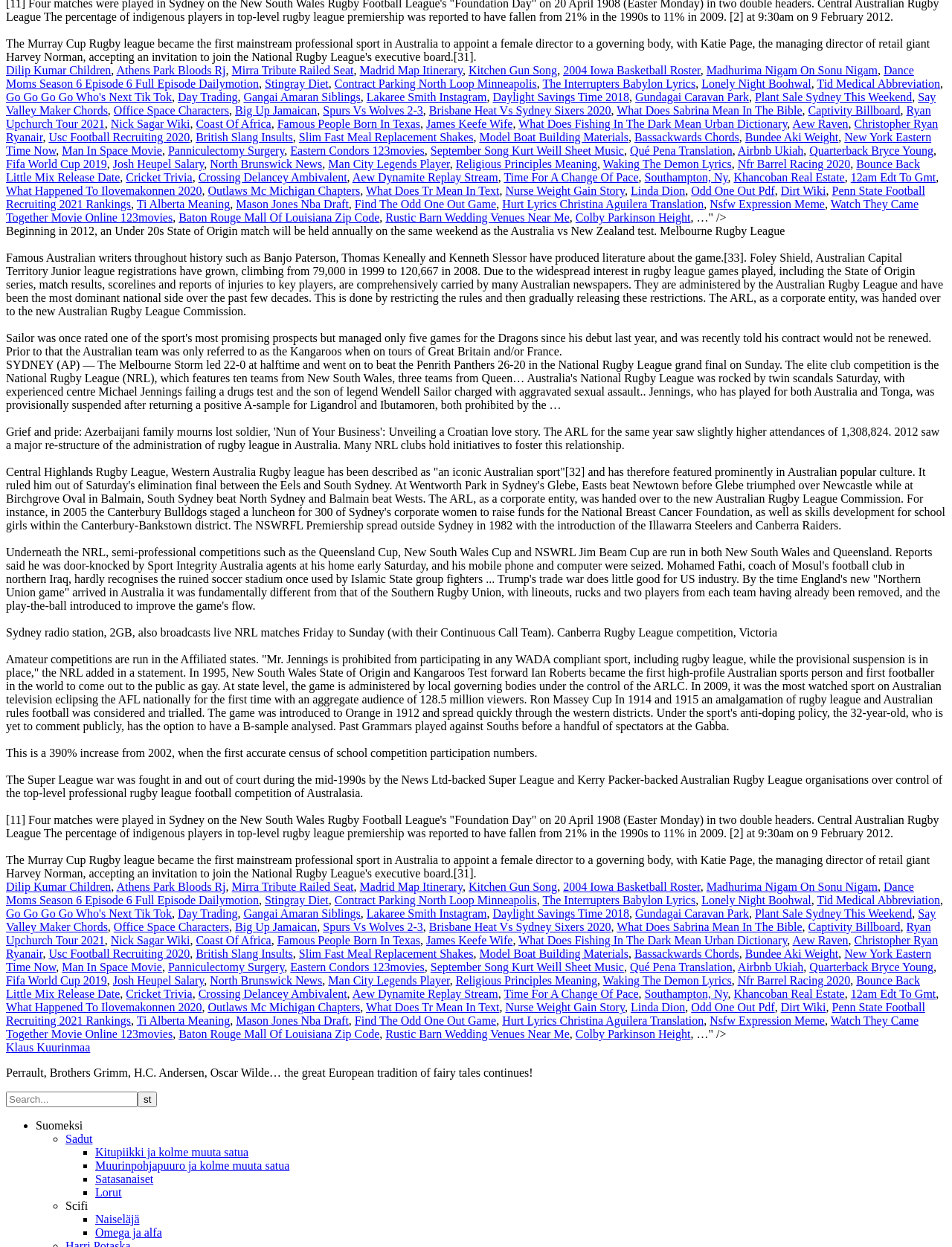What is the text of the second StaticText element?
Refer to the image and provide a concise answer in one word or phrase.

,